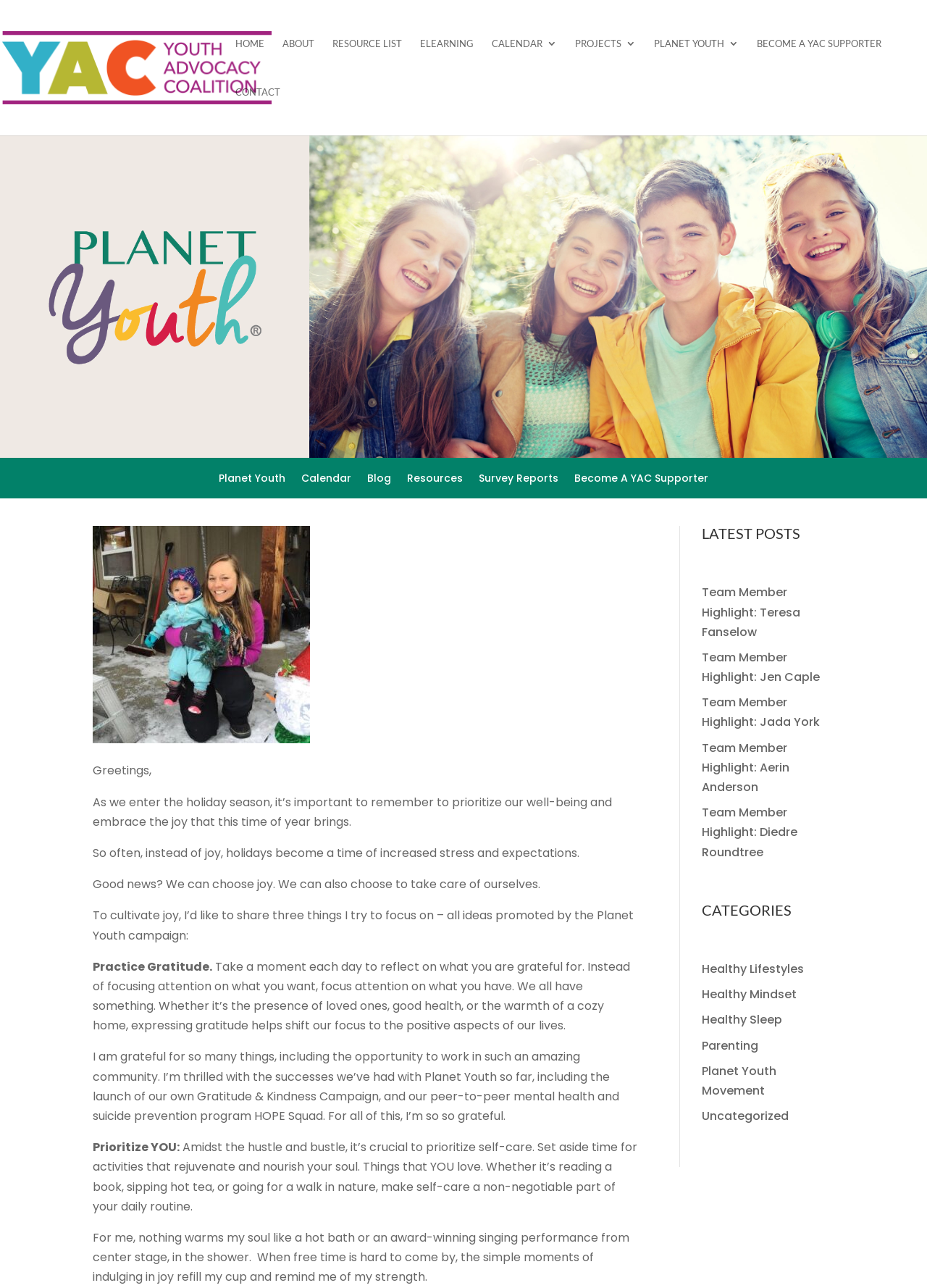Answer the following in one word or a short phrase: 
What is the title of the section below the main text?

LATEST POSTS